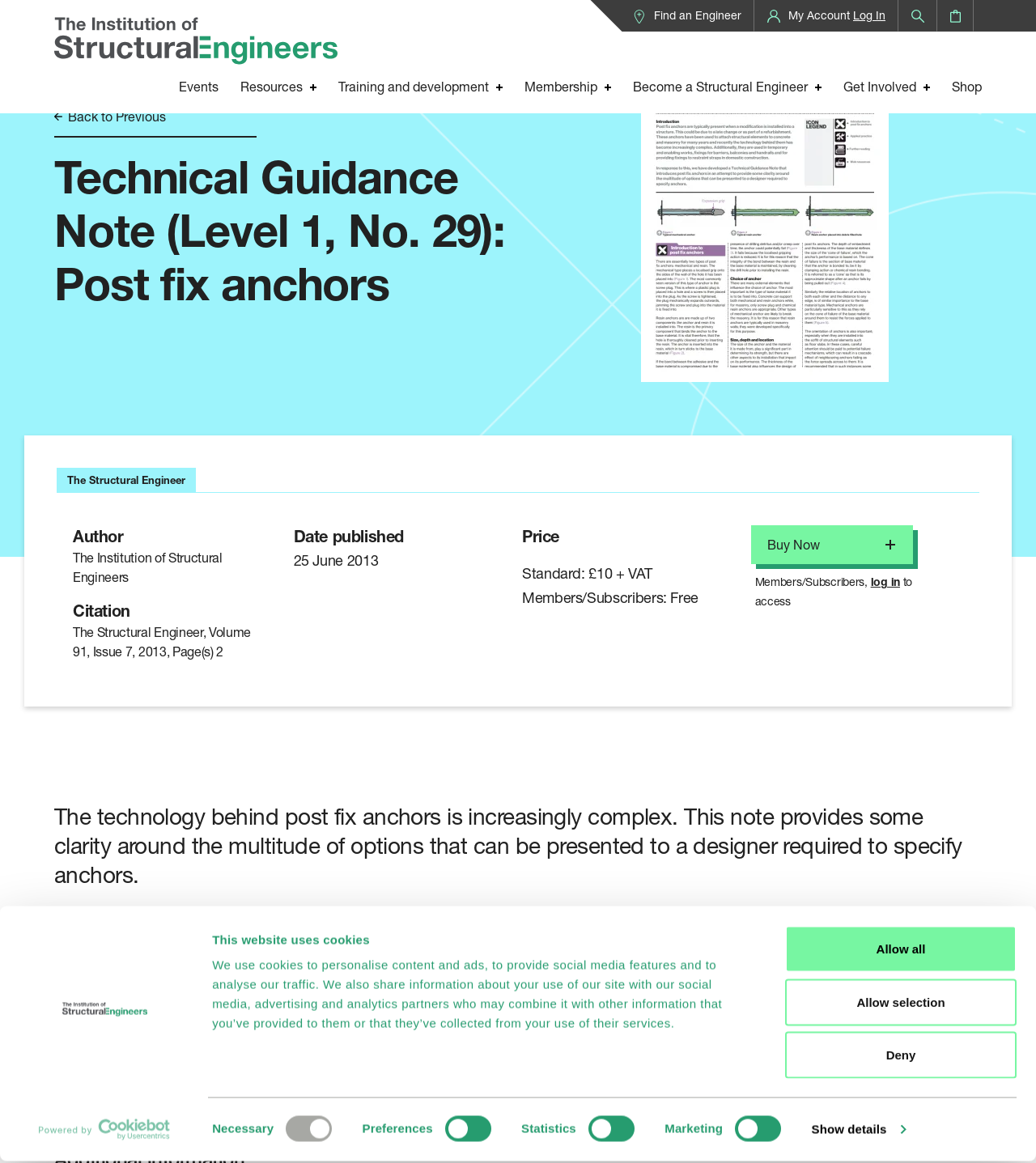Find and indicate the bounding box coordinates of the region you should select to follow the given instruction: "Click the 'Log In' link".

[0.823, 0.008, 0.855, 0.019]